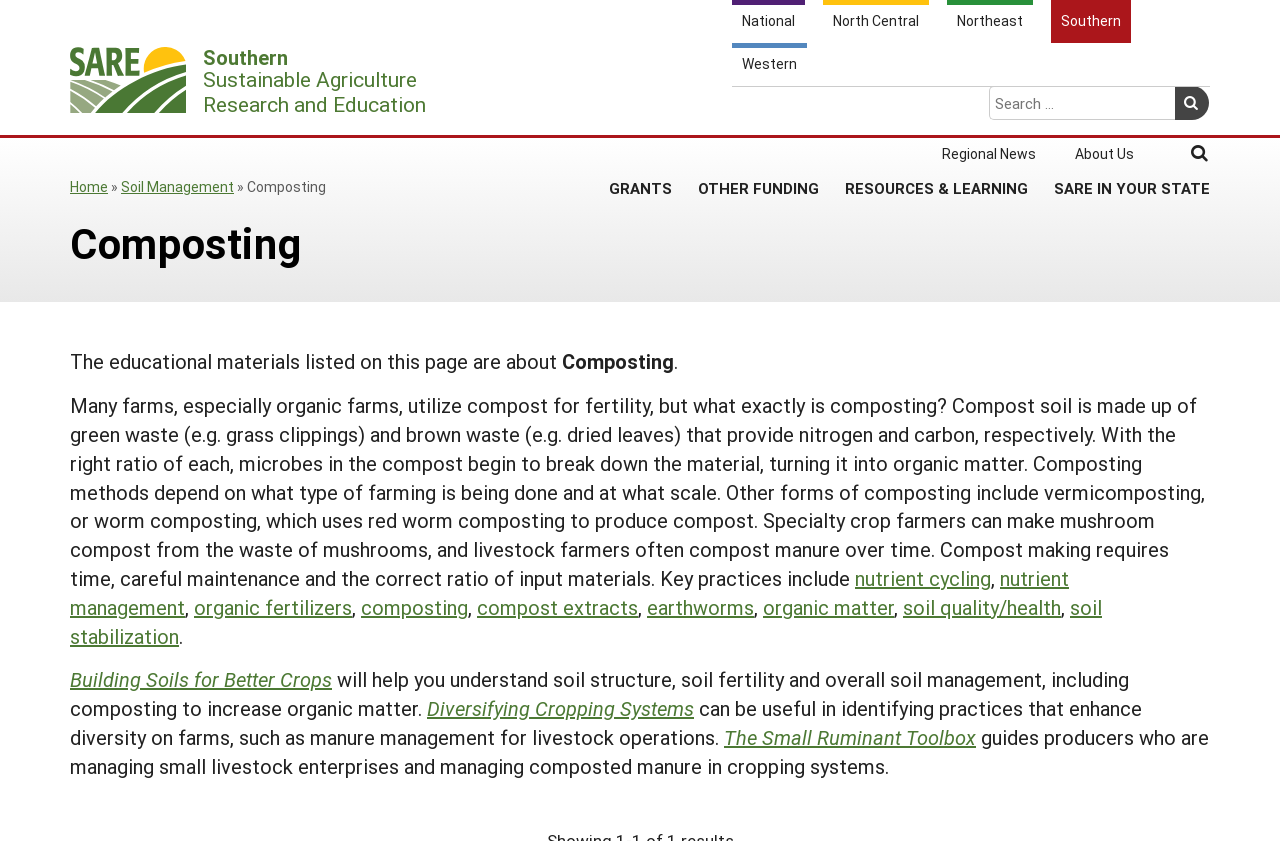Given the following UI element description: "Resources & Learning", find the bounding box coordinates in the webpage screenshot.

[0.66, 0.112, 0.803, 0.165]